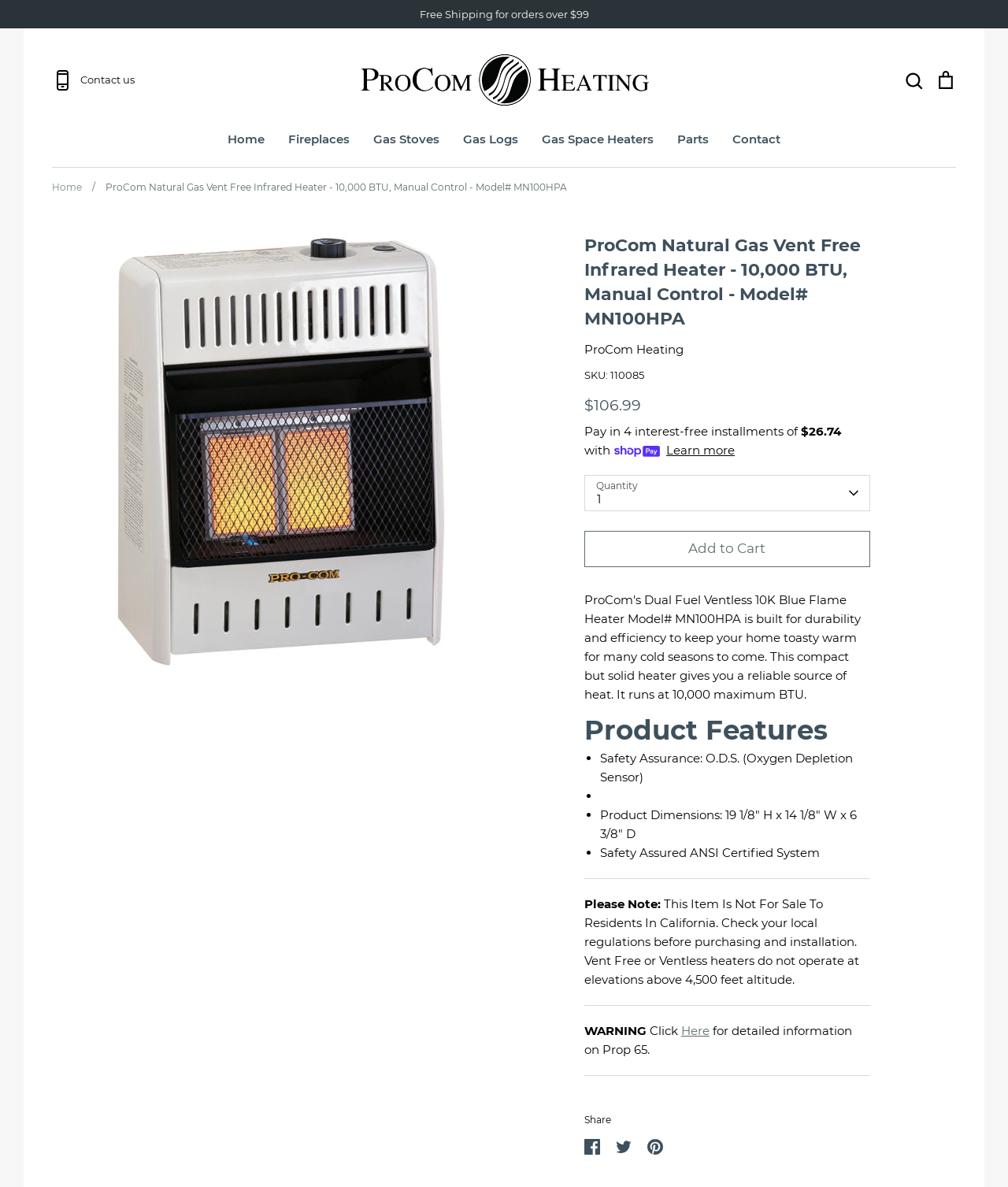Please determine the bounding box coordinates of the element's region to click in order to carry out the following instruction: "Contact us". The coordinates should be four float numbers between 0 and 1, i.e., [left, top, right, bottom].

[0.052, 0.059, 0.33, 0.076]